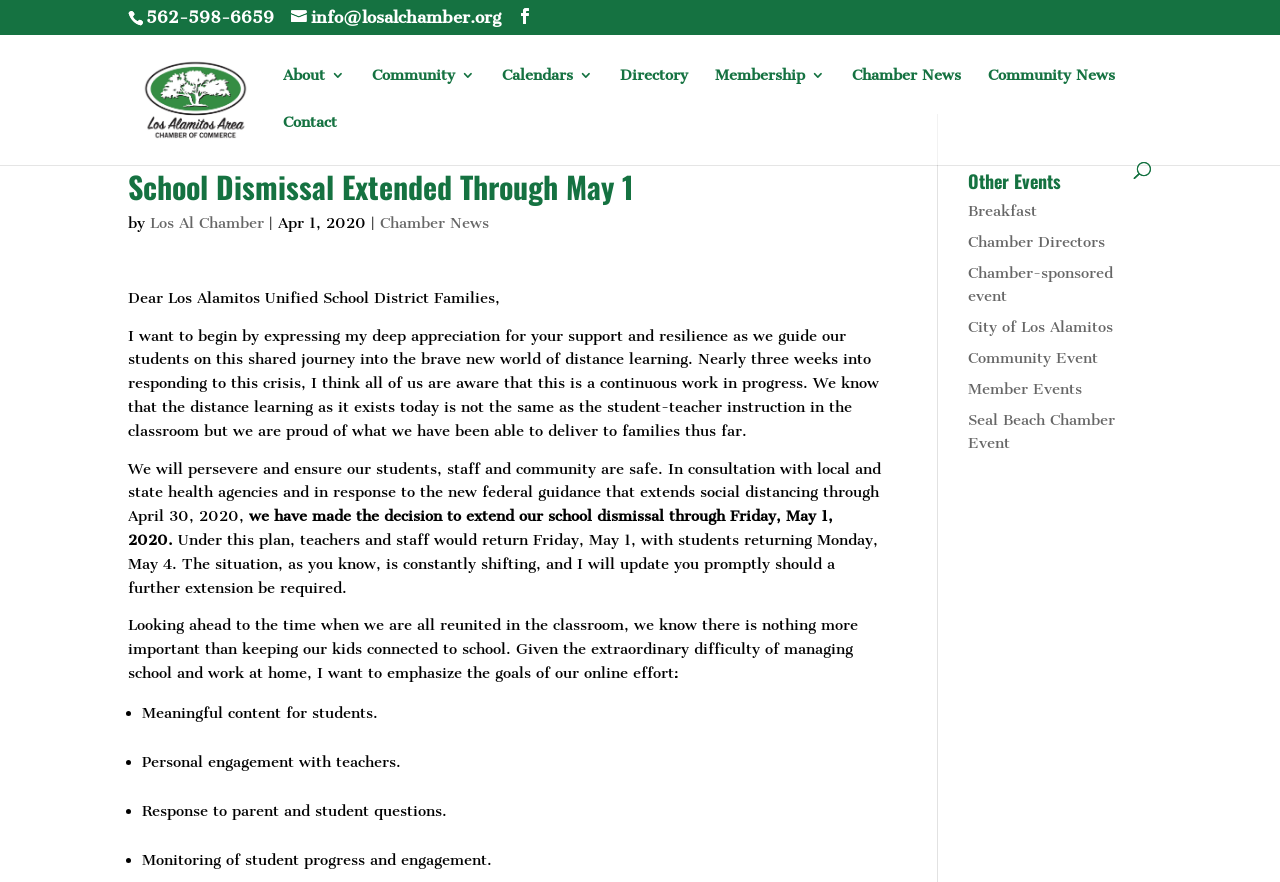Find the bounding box coordinates of the clickable region needed to perform the following instruction: "Call the chamber office". The coordinates should be provided as four float numbers between 0 and 1, i.e., [left, top, right, bottom].

[0.114, 0.008, 0.214, 0.031]